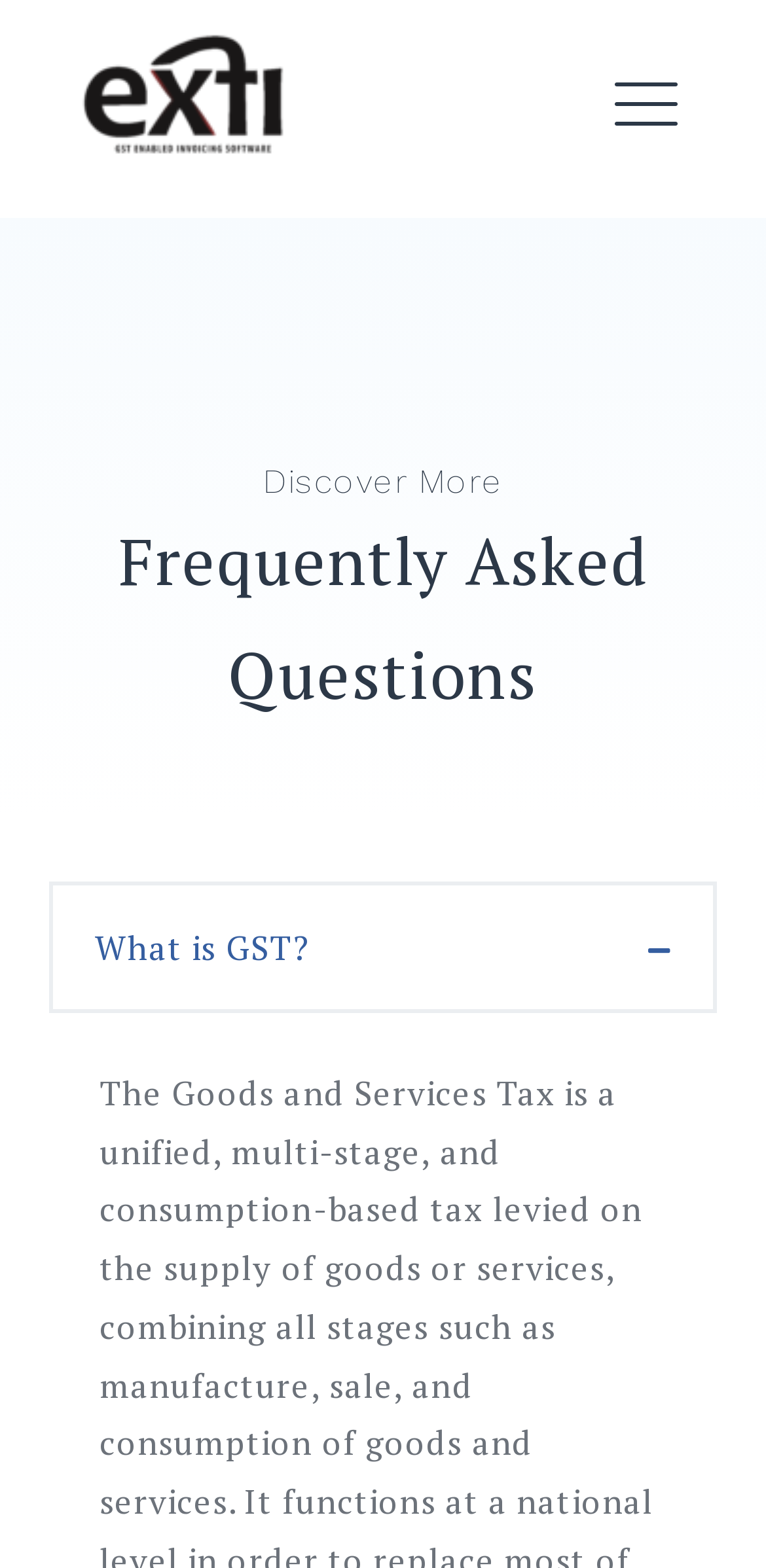Provide a one-word or brief phrase answer to the question:
What are the main navigation menu items?

Home, Mission & Vision, Pricing, FAQ, Contact, Login